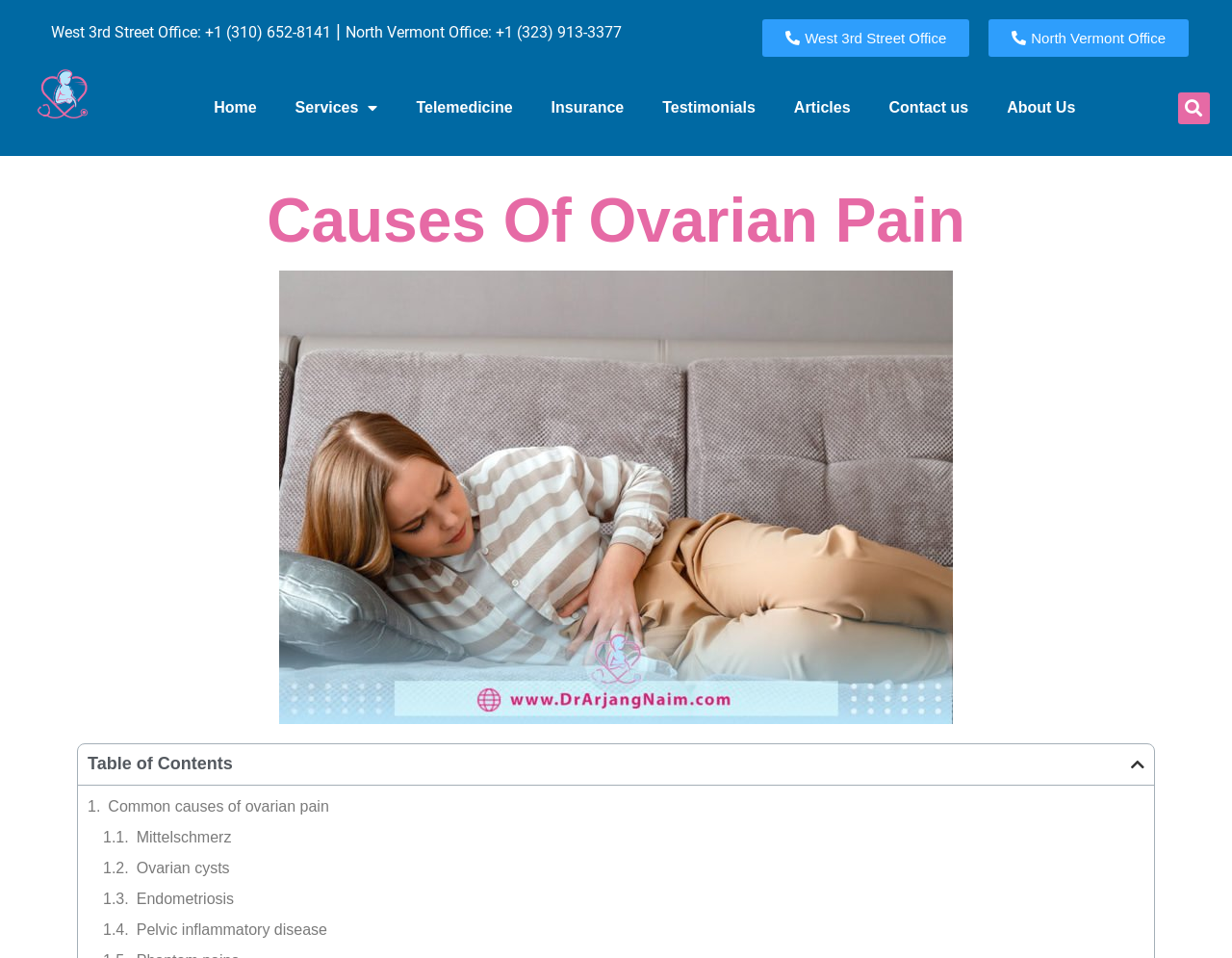What is the phone number of the West 3rd Street Office?
Based on the screenshot, respond with a single word or phrase.

+1 (310) 652-8141